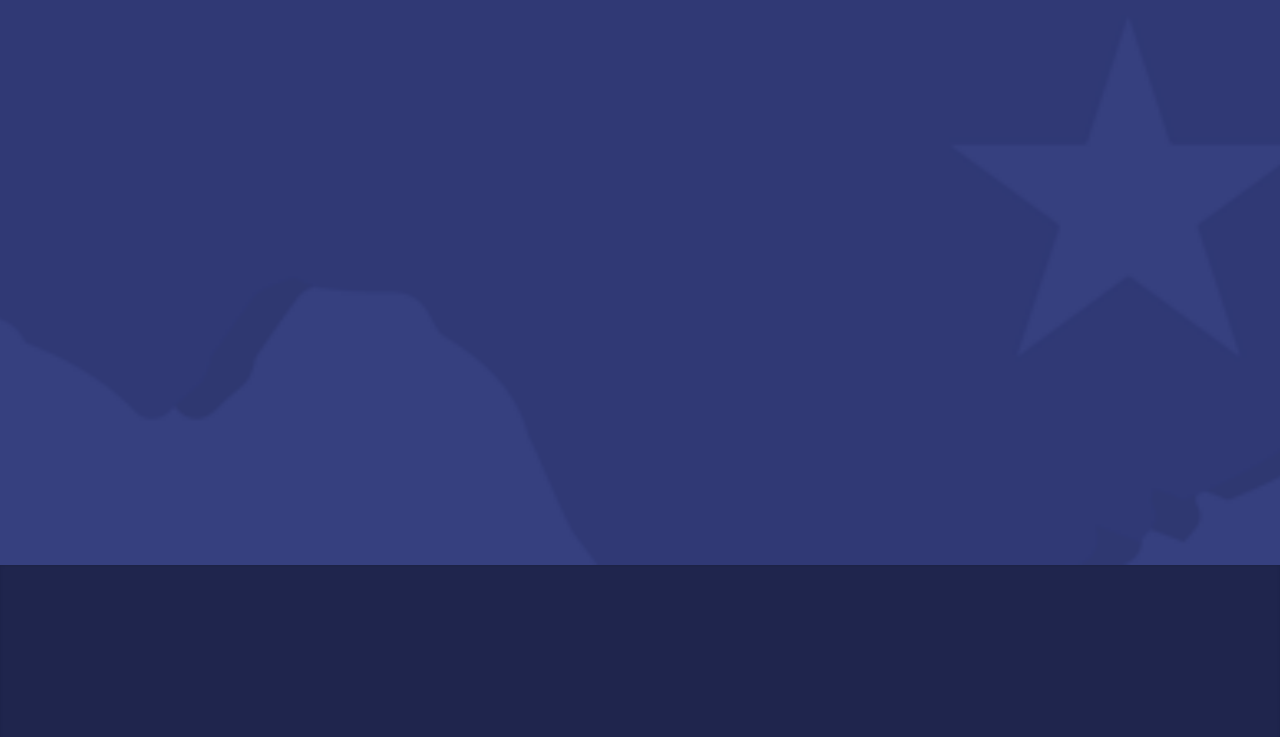Please answer the following question using a single word or phrase: 
Is the company family-owned?

Yes